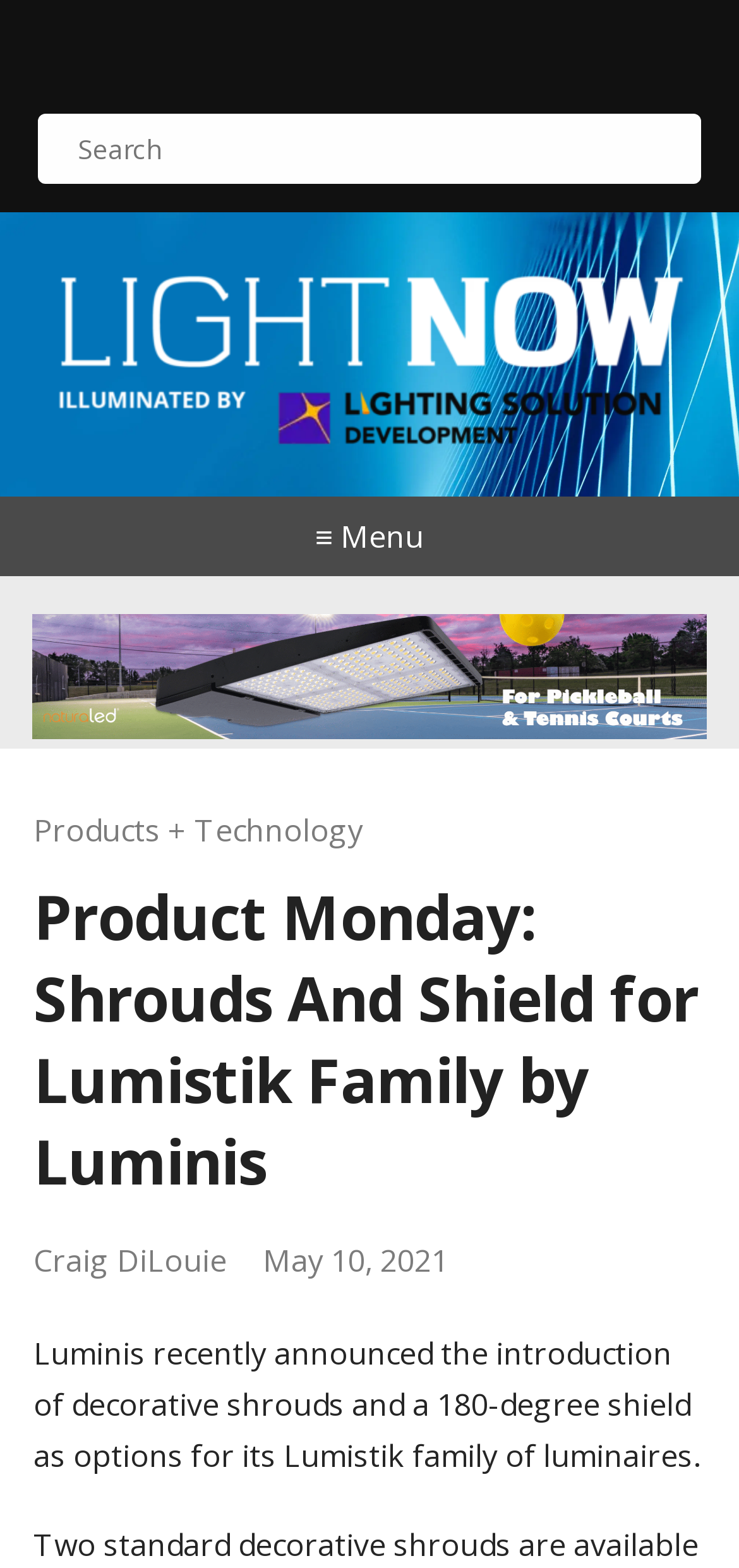Refer to the image and provide an in-depth answer to the question: 
What is the main topic of the article?

I determined the answer by reading the first sentence of the article, which says 'Luminis recently announced the introduction of decorative shrouds and a 180-degree shield as options for its Lumistik family of luminaires.', indicating that the article is about Luminis' new product options.